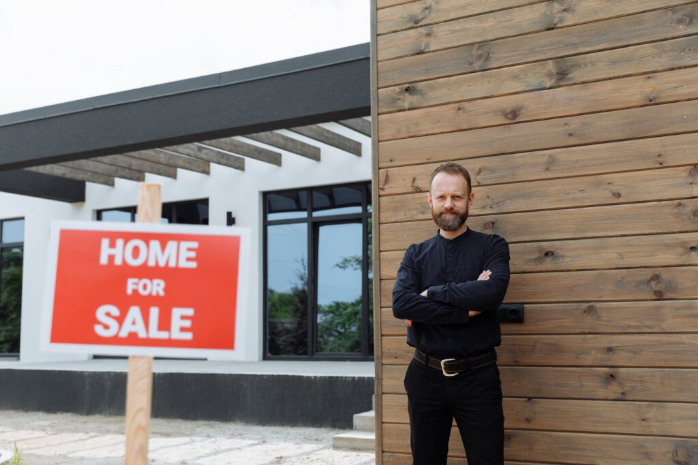Offer a detailed caption for the image presented.

In this engaging image, a confident male real estate agent stands beside a wooden panelled wall, showcasing his professionalism in front of a modern house that has a vibrant "HOME FOR SALE" sign prominently placed in the foreground. The agent, dressed in a black shirt and pants, exudes an approachable demeanor with his arms crossed, suggesting readiness to assist potential buyers. The backdrop features large windows and architectural details indicative of contemporary design, setting the scene for an inviting property on the market. This visual captures the essence of real estate expertise, highlighting the importance of having a reliable agent in the competitive property landscape.